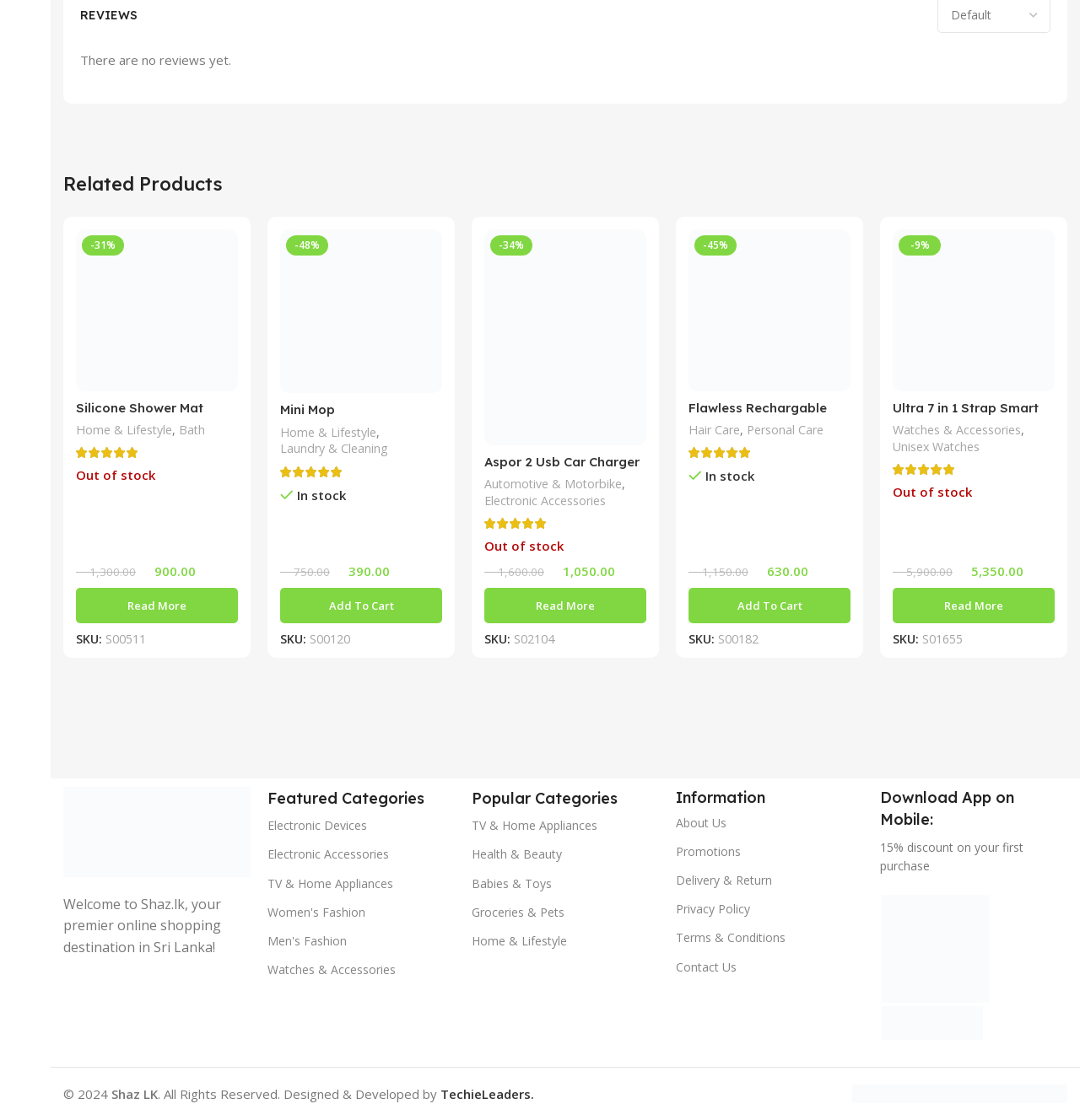Specify the bounding box coordinates of the region I need to click to perform the following instruction: "Read more about 'Ultra 7 in 1 Strap Smart Watch'". The coordinates must be four float numbers in the range of 0 to 1, i.e., [left, top, right, bottom].

[0.827, 0.525, 0.977, 0.557]